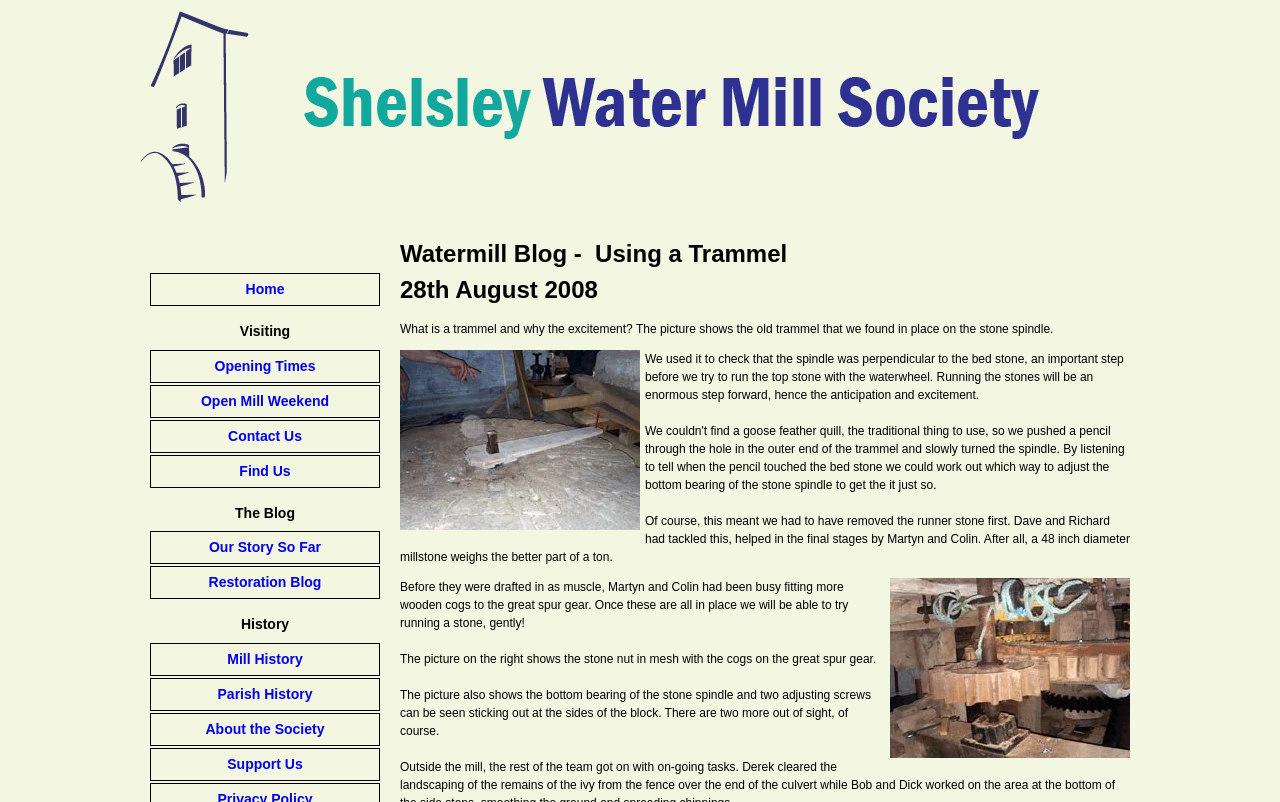Please determine and provide the text content of the webpage's heading.

Watermill Blog -  Using a Trammel
28th August 2008